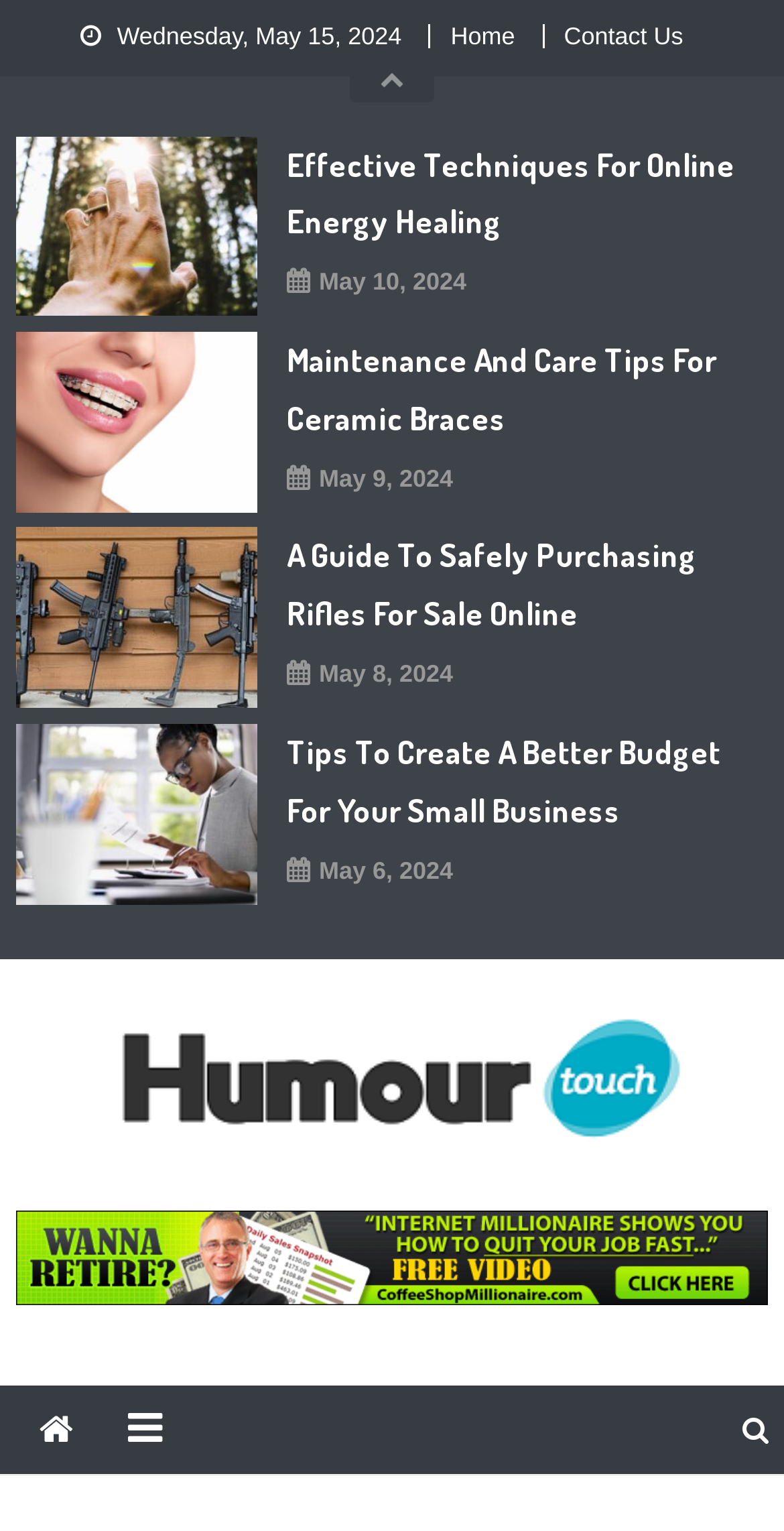What is the name of the blog?
Look at the webpage screenshot and answer the question with a detailed explanation.

I looked at the logo and the text 'Humour Touch' which is the name of the blog.